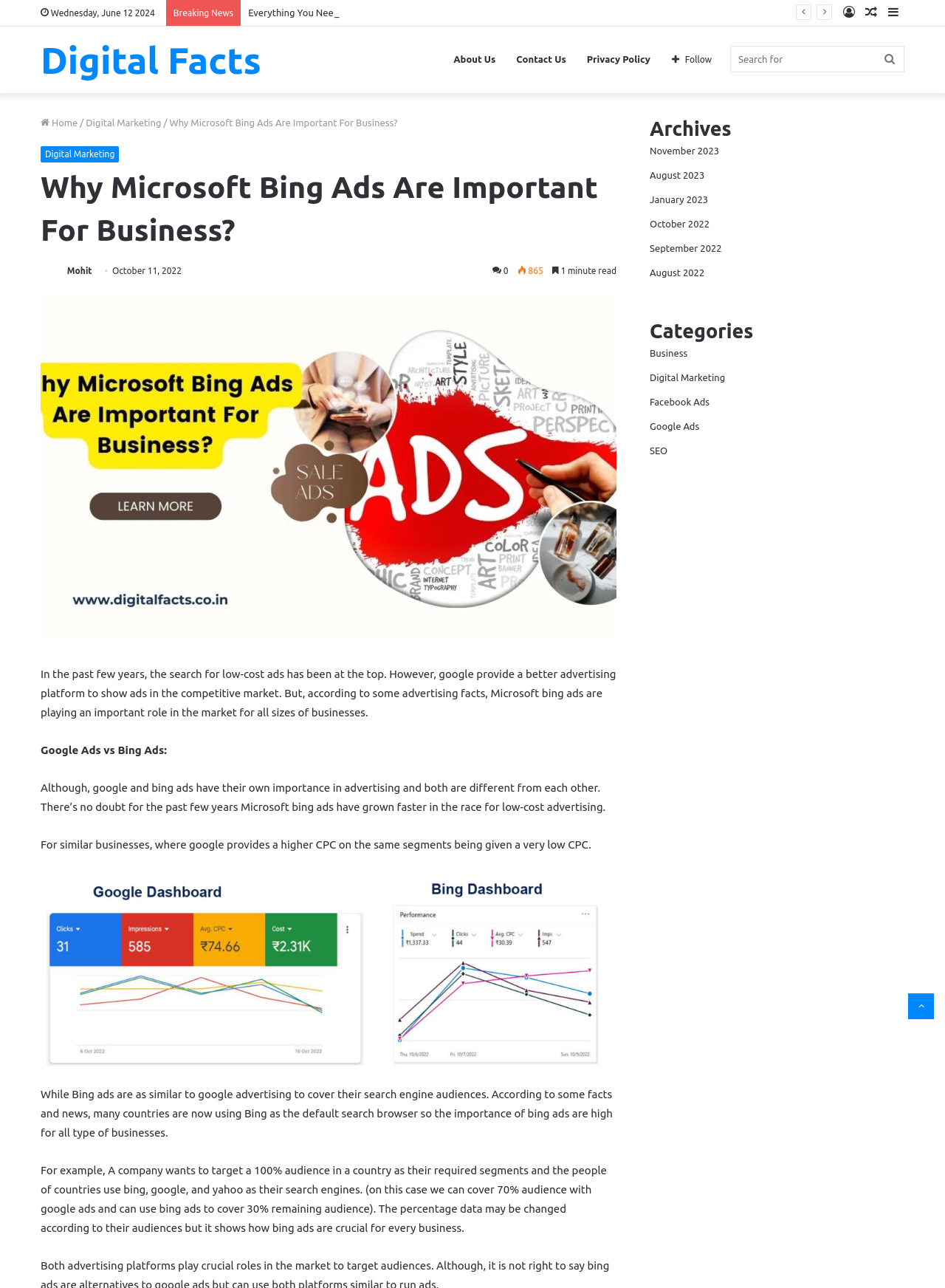Describe every aspect of the webpage comprehensively.

This webpage is about the importance of Microsoft Bing Ads for businesses. At the top, there is a secondary navigation bar with links to "Breaking News", "Everything You Need To Know About E-commerce Marketing In 2023", "Sidebar", "Random Article", and "Log In". Below this, there is a primary navigation bar with links to "Digital Facts", "About Us", "Contact Us", "Privacy Policy", and a search bar.

The main content of the page is an article titled "Why Microsoft Bing Ads Are Important For Business?" with a photo of the author, Mohit, on the top right. The article discusses the role of Microsoft Bing Ads in the market, comparing them to Google Ads, and highlighting their importance for businesses of all sizes. The text is divided into several paragraphs, with headings and subheadings.

On the right side of the page, there is a primary sidebar with links to archives, categorized by month, and categories, including "Business", "Digital Marketing", "Facebook Ads", "Google Ads", and "SEO". At the bottom of the page, there is a "Back to top" button.

There are two images on the page: one is the photo of Mohit, and the other is an image related to Microsoft Bing Ads importance.